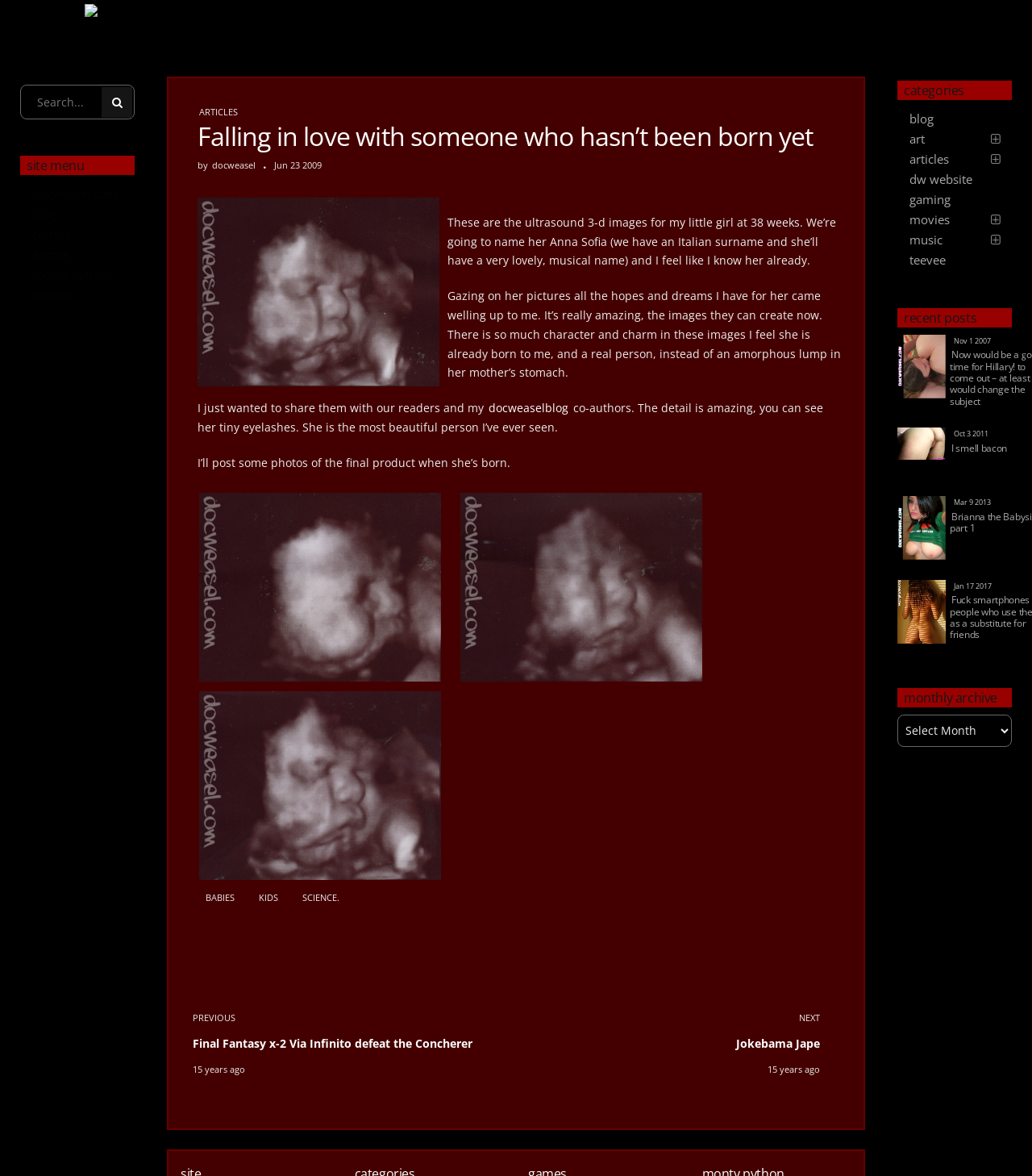Reply to the question below using a single word or brief phrase:
What is the name of the author's daughter?

Anna Sofia